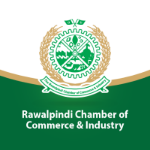Generate a complete and detailed caption for the image.

The image depicts the logo of the Rawalpindi Chamber of Commerce & Industry (RCCI), which plays a vital role in promoting the interests of businesses within the region. The logo features a prominent emblem surrounded by stylized wheat sheaves and tools symbolizing commerce and industry. At the bottom of the logo, the text reads "Rawalpindi Chamber of Commerce & Industry," reflecting RCCI's commitment to fostering economic growth and collaboration among local traders and entrepreneurs. This logo represents the partnership and mutual support initiatives the RCCI engages in with institutions like the University of Turbat, which includes signing Memorandums of Understanding (MoUs) aimed at enhancing academic and industry linkages.